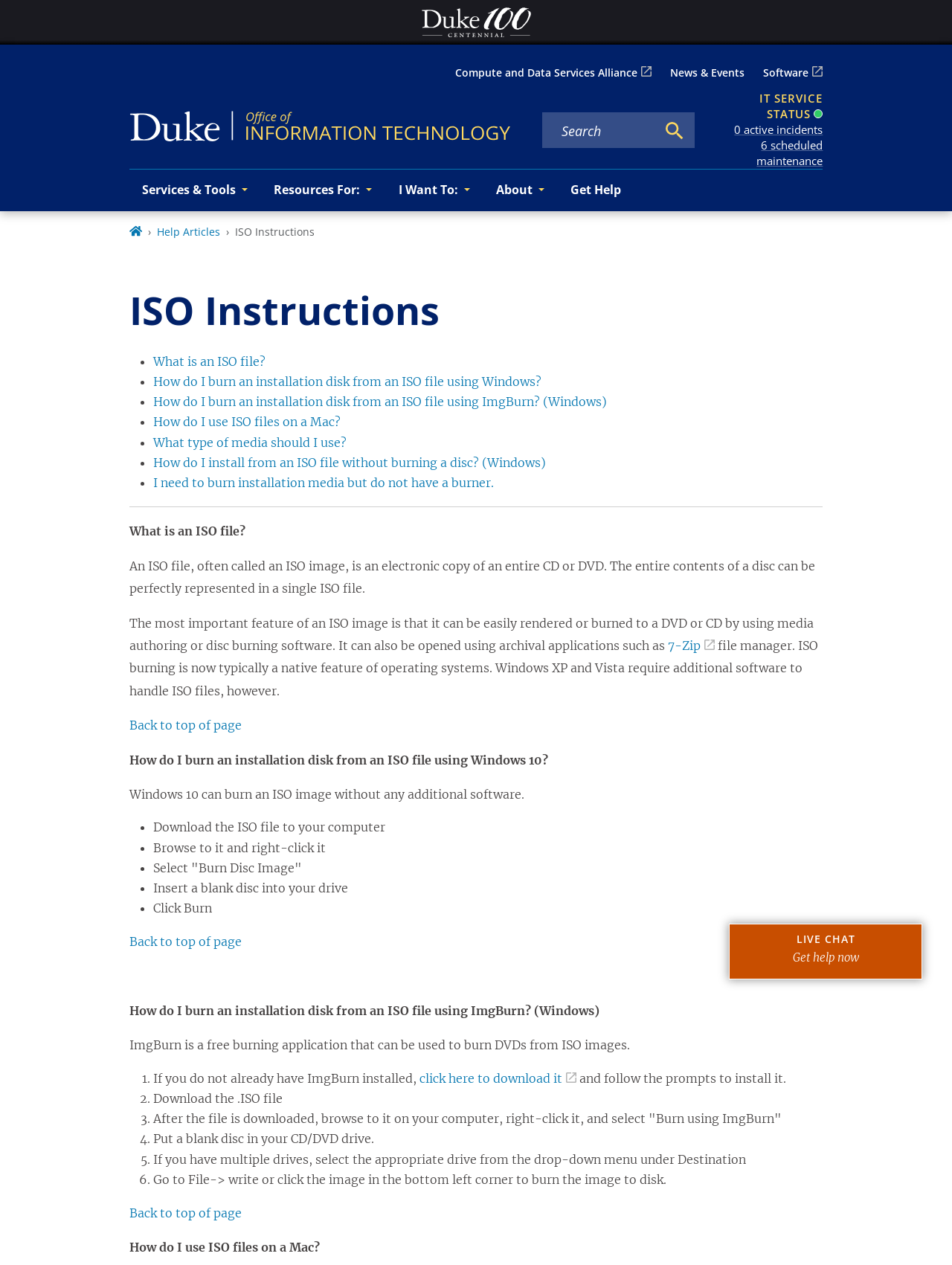Please find the bounding box coordinates of the element that needs to be clicked to perform the following instruction: "Click the 'What is an ISO file?' link". The bounding box coordinates should be four float numbers between 0 and 1, represented as [left, top, right, bottom].

[0.161, 0.28, 0.279, 0.292]